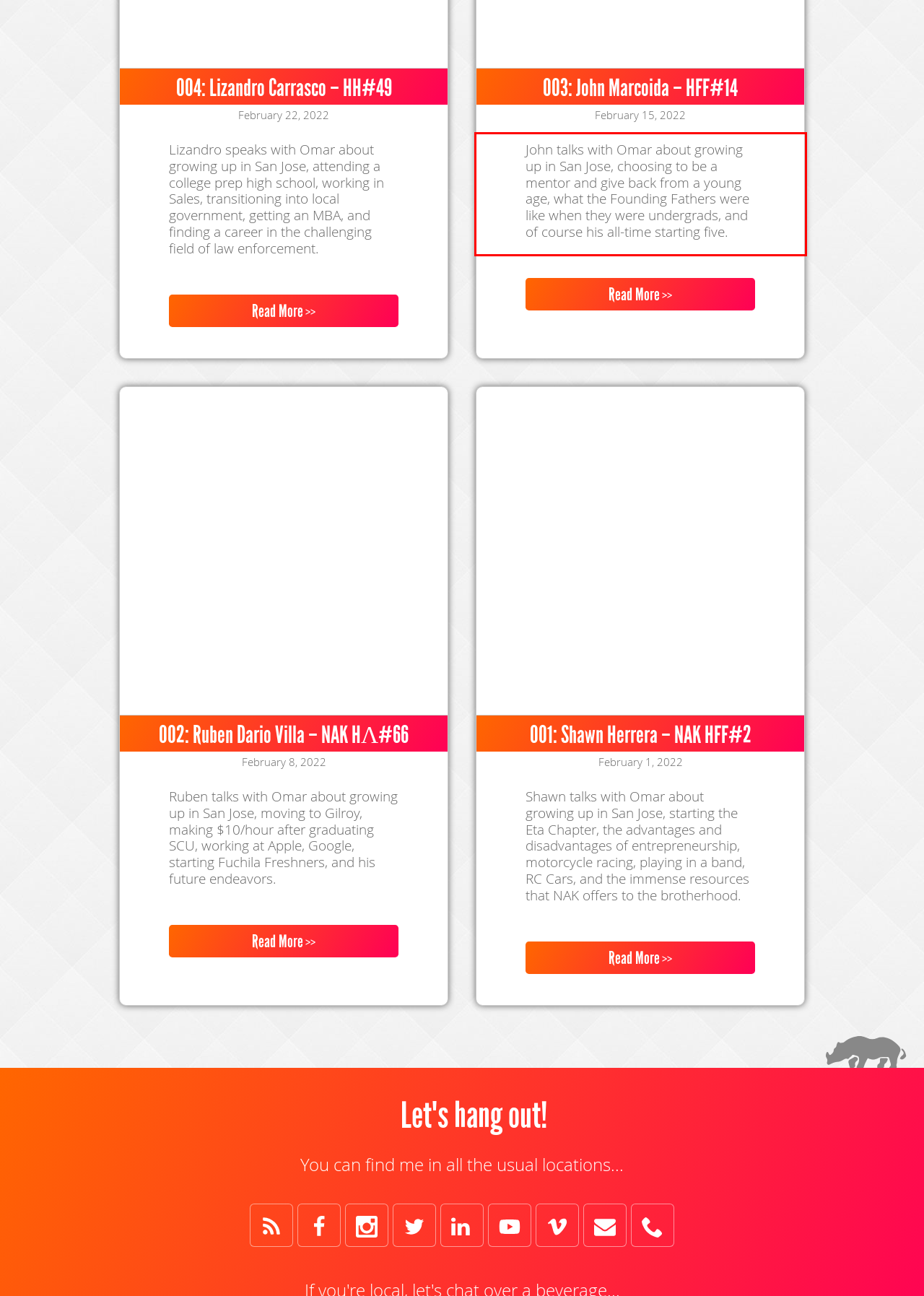In the screenshot of the webpage, find the red bounding box and perform OCR to obtain the text content restricted within this red bounding box.

John talks with Omar about growing up in San Jose, choosing to be a mentor and give back from a young age, what the Founding Fathers were like when they were undergrads, and of course his all-time starting five.